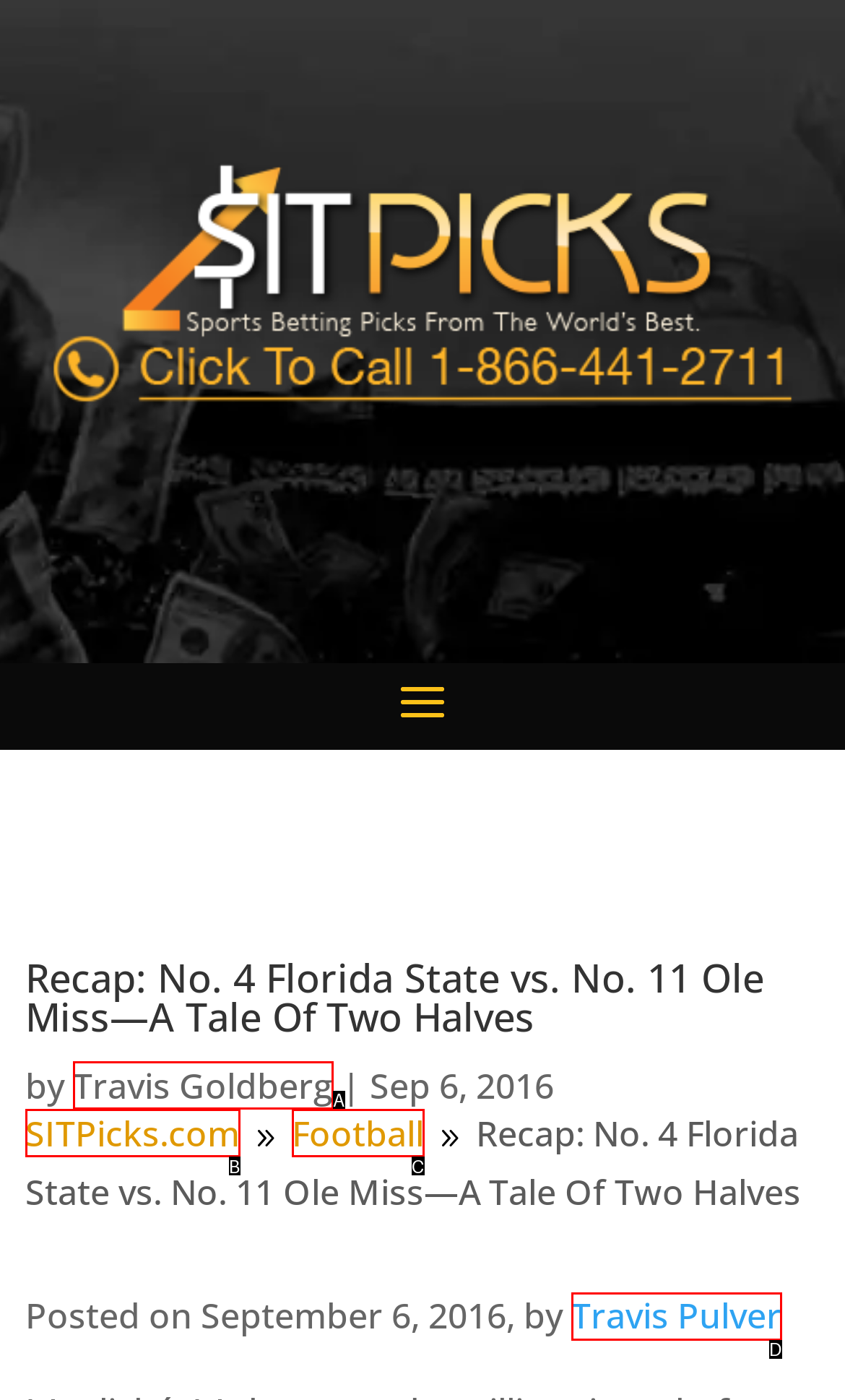Pinpoint the HTML element that fits the description: Football
Answer by providing the letter of the correct option.

C